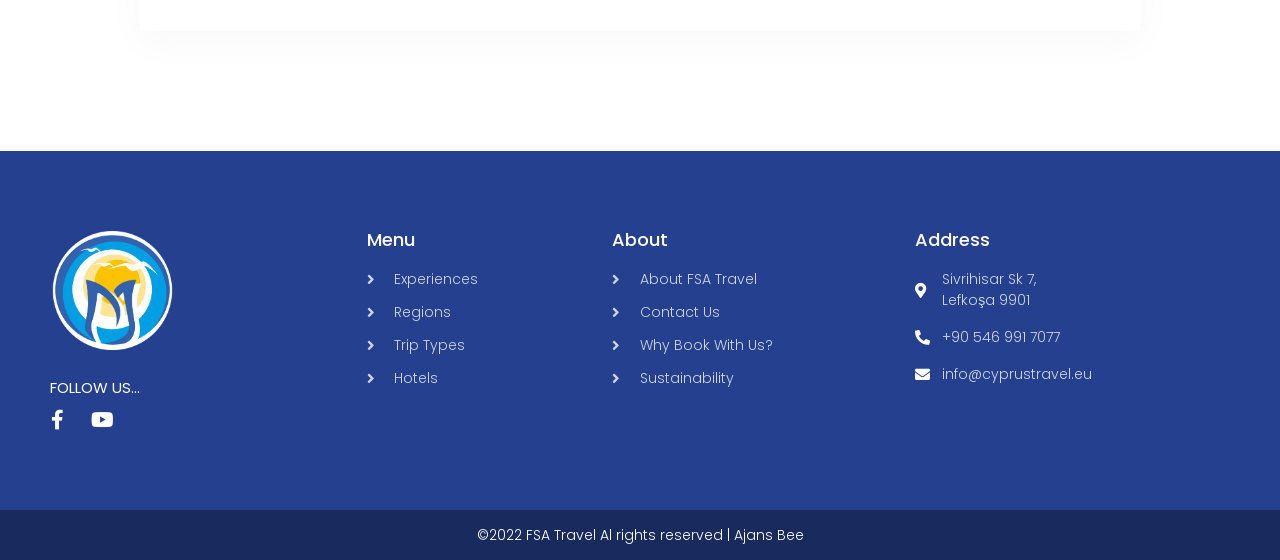Please provide a detailed answer to the question below based on the screenshot: 
What is the purpose of the 'About' section?

The 'About' section of the webpage contains links to pages about the company, such as 'About FSA Travel', 'Contact Us', and 'Why Book With Us?', indicating that its purpose is to provide information about the company.